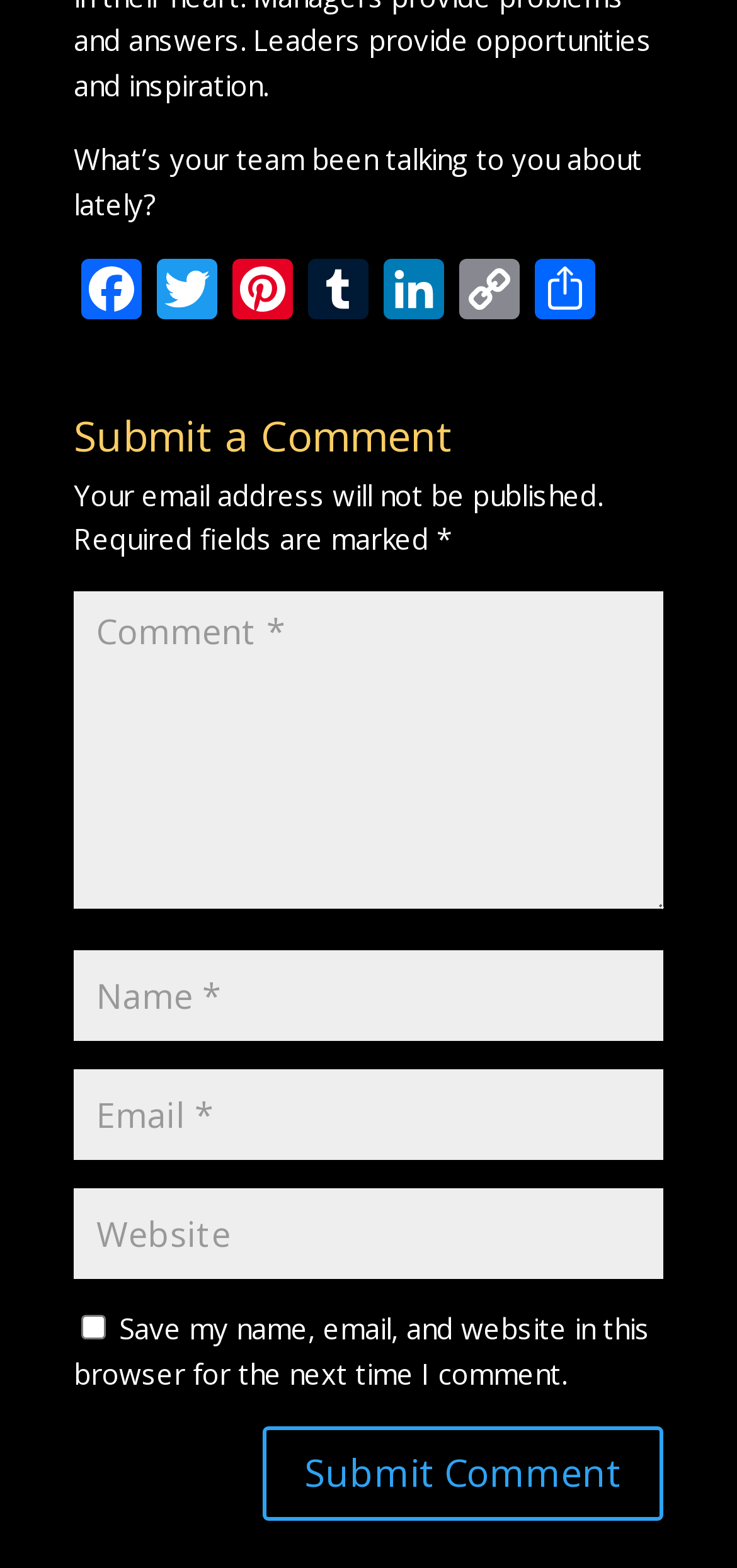Please find the bounding box coordinates of the clickable region needed to complete the following instruction: "Provide your email address". The bounding box coordinates must consist of four float numbers between 0 and 1, i.e., [left, top, right, bottom].

[0.1, 0.682, 0.9, 0.74]